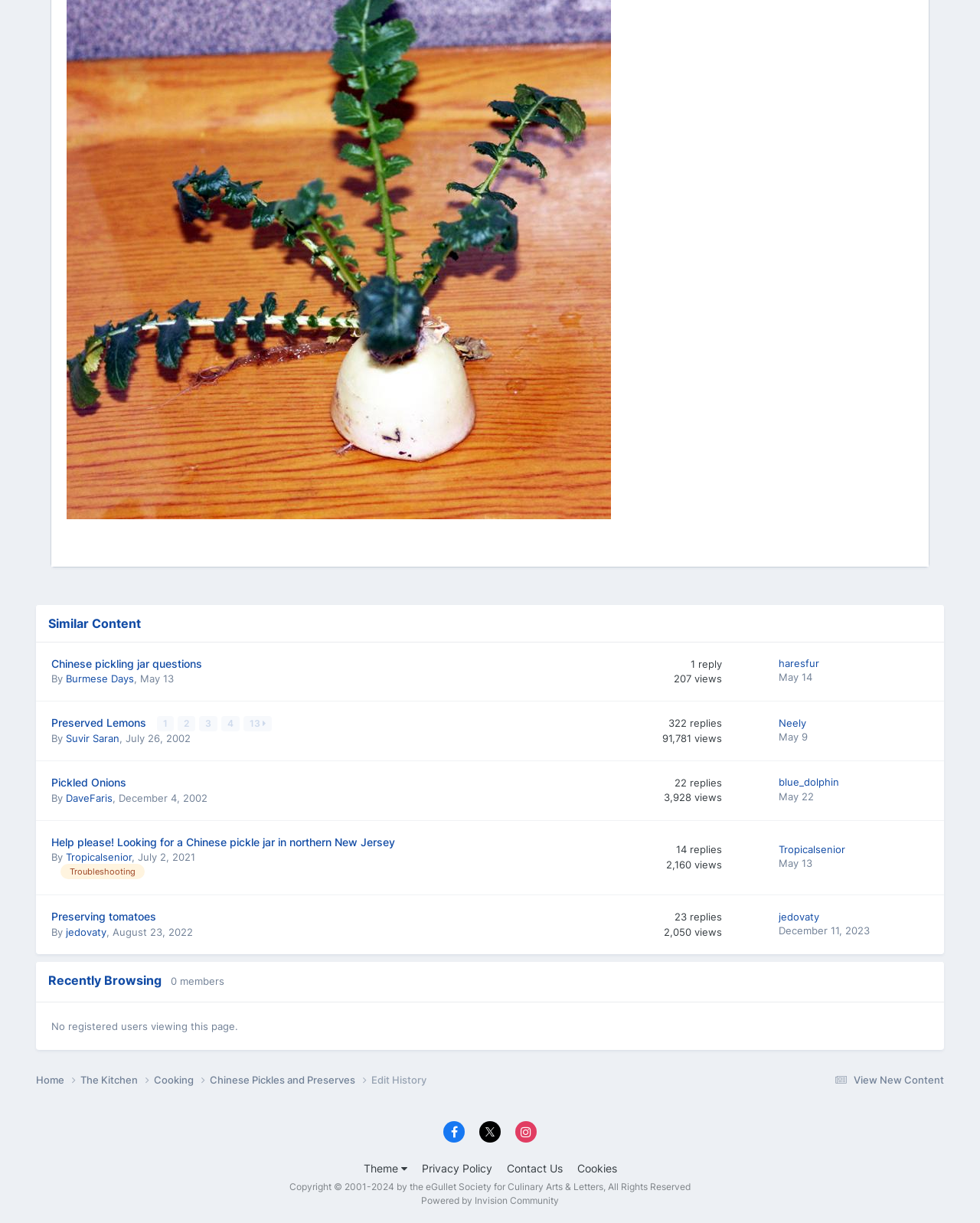Could you find the bounding box coordinates of the clickable area to complete this instruction: "Check 'Help please! Looking for a Chinese pickle jar in northern New Jersey'"?

[0.052, 0.683, 0.403, 0.693]